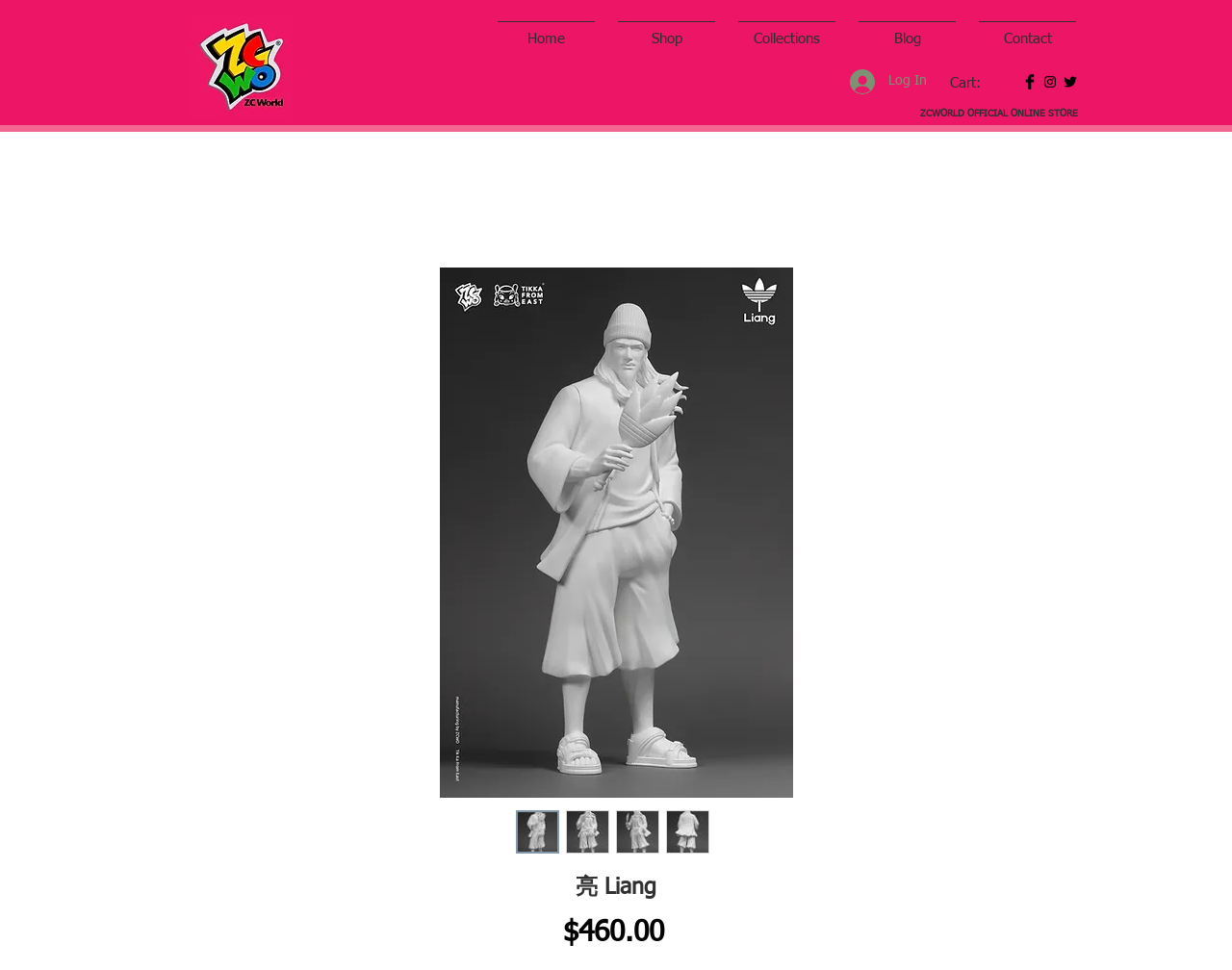Please provide a brief answer to the question using only one word or phrase: 
What is the name of the sculpture?

亮 Liang